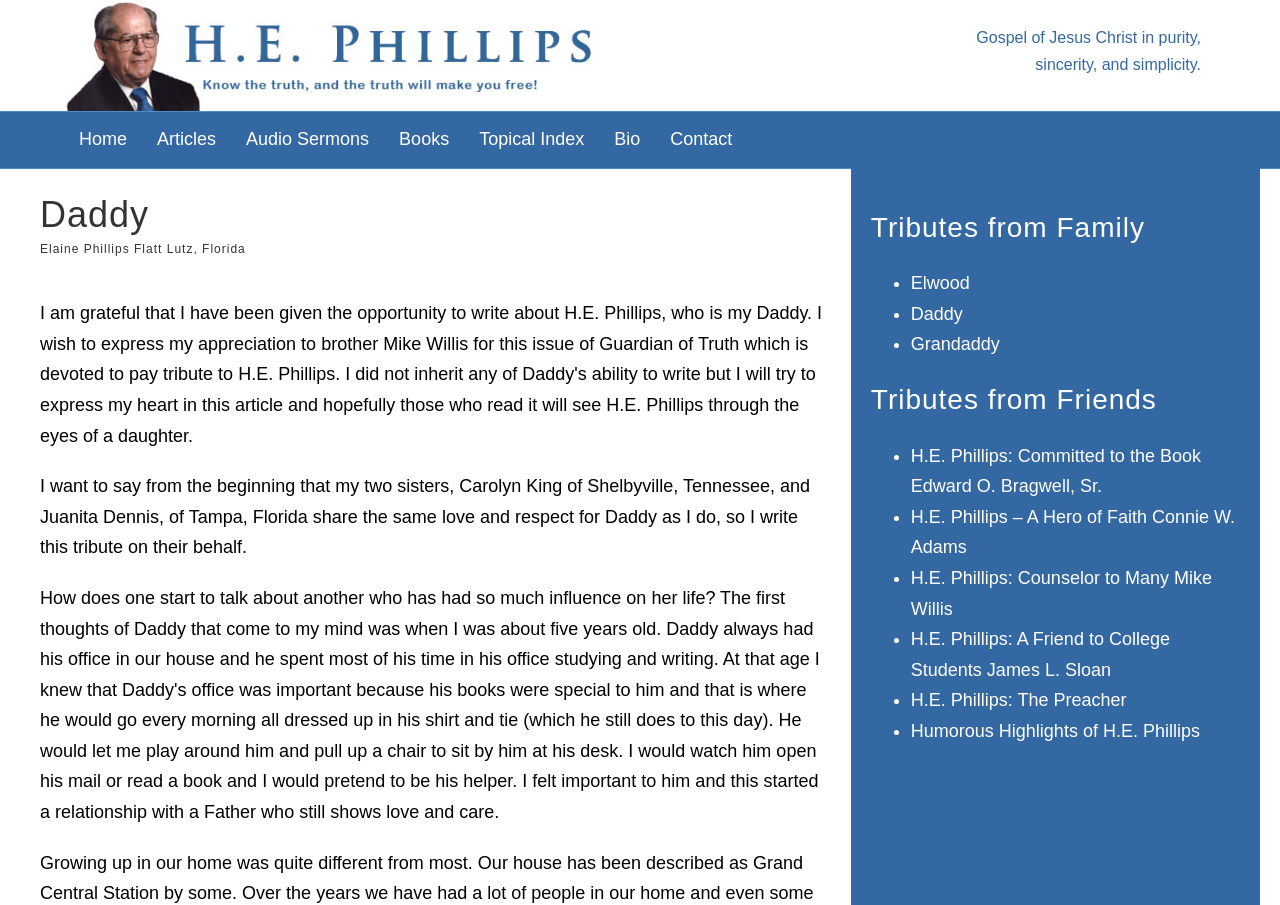Pinpoint the bounding box coordinates of the element to be clicked to execute the instruction: "Listen to 'Audio Sermons'".

[0.18, 0.124, 0.3, 0.185]